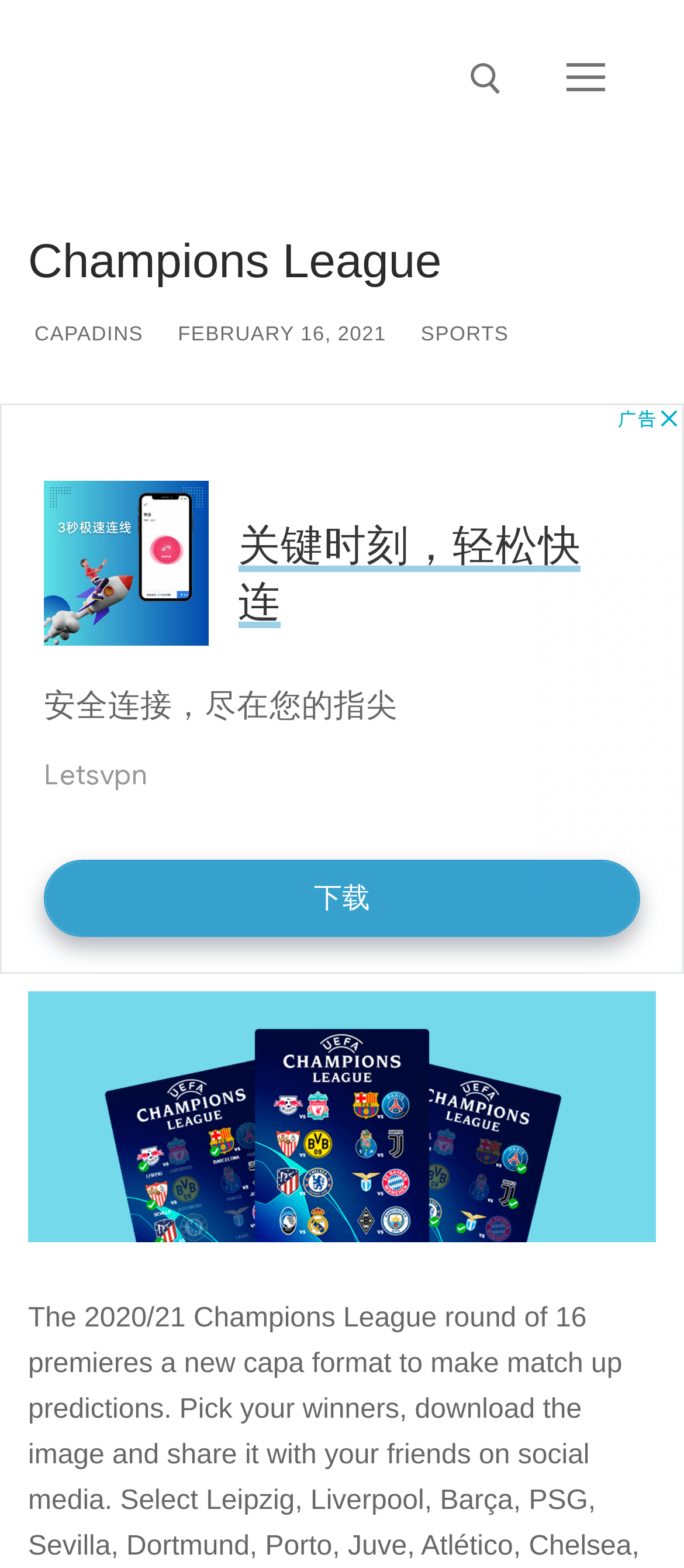Provide an in-depth caption for the elements present on the webpage.

The webpage is about the Champions League, specifically related to Capadins. At the top-right corner, there is a link to open a search tool. Below it, a search bar is located, consisting of a text label "Search for:" and a search box, accompanied by a submit search button. 

On the top-left side, there is a button with no text, which contains a heading "Champions League" and three links: "CAPADINS", "FEBRUARY 16, 2021" with a time element, and "SPORTS". 

Below these elements, an advertisement iframe spans the entire width of the page. At the bottom of the page, there is another link with no text.